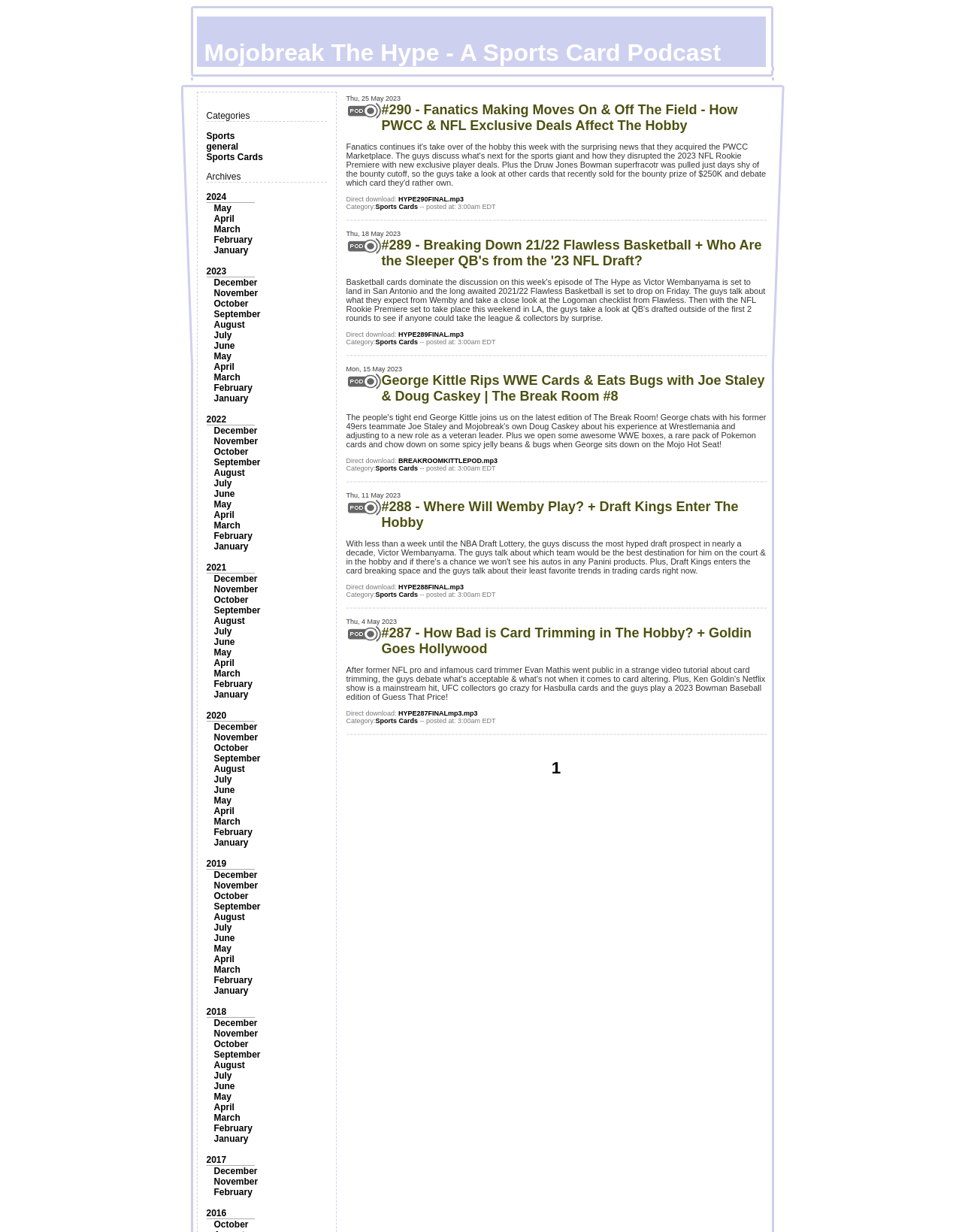Given the element description, predict the bounding box coordinates in the format (top-left x, top-left y, bottom-right x, bottom-right y), using floating point numbers between 0 and 1: Home

None